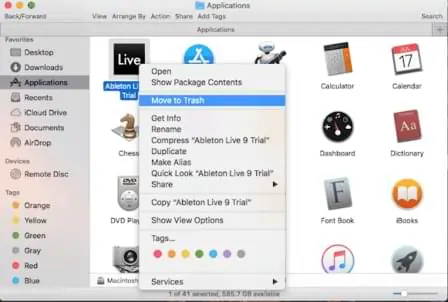What is the purpose of removing the highlighted application?
Please provide a comprehensive and detailed answer to the question.

The purpose of removing the highlighted application 'Ableton Live 9 Trial' is to remove unwanted software, specifically the AssetFrame malware, to maintain the health and security of the Mac system.